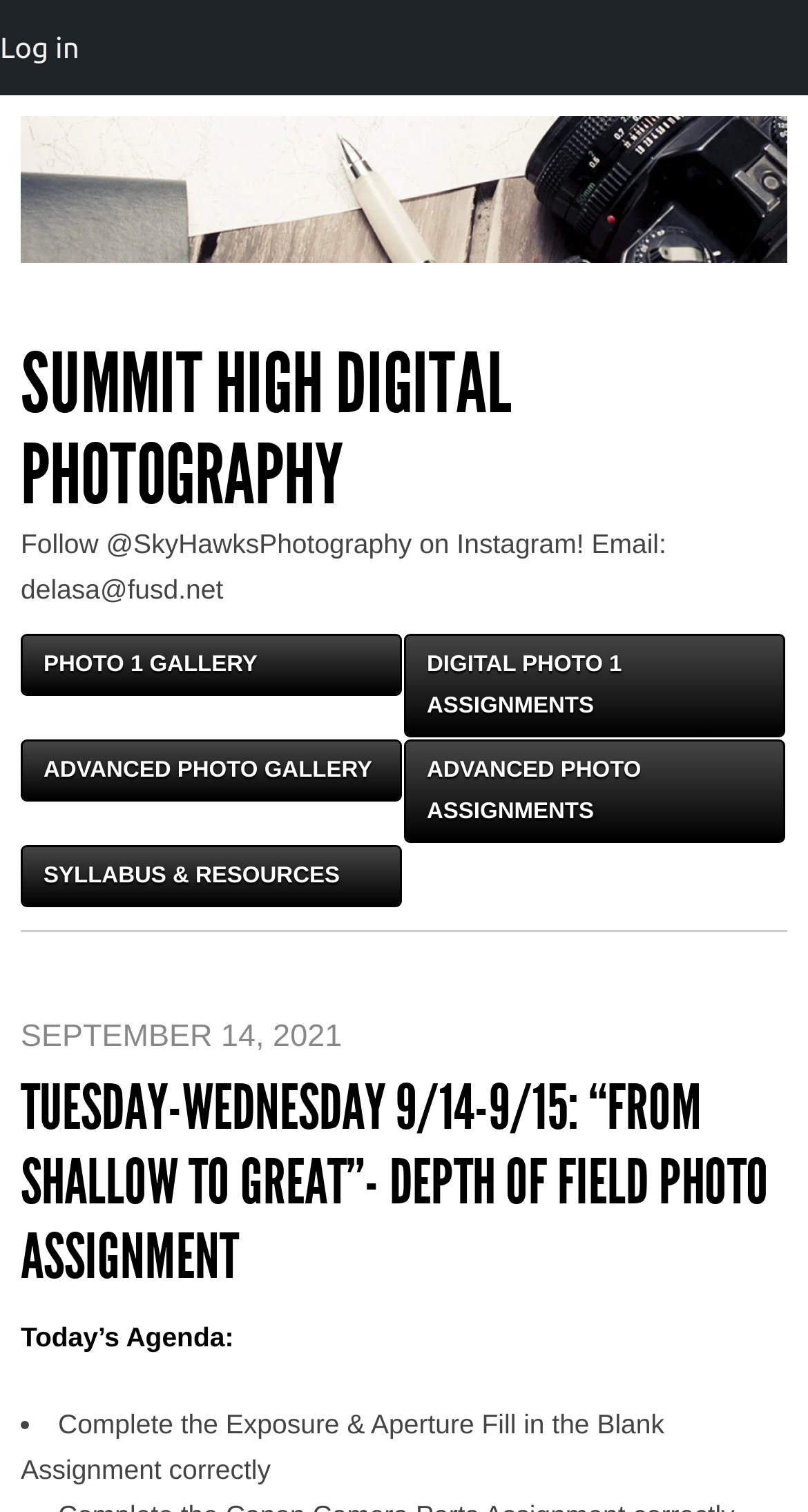Is there a link to a photo gallery on the page?
Use the image to give a comprehensive and detailed response to the question.

There are multiple links to photo galleries on the page, including 'PHOTO 1 GALLERY' and 'ADVANCED PHOTO GALLERY'.